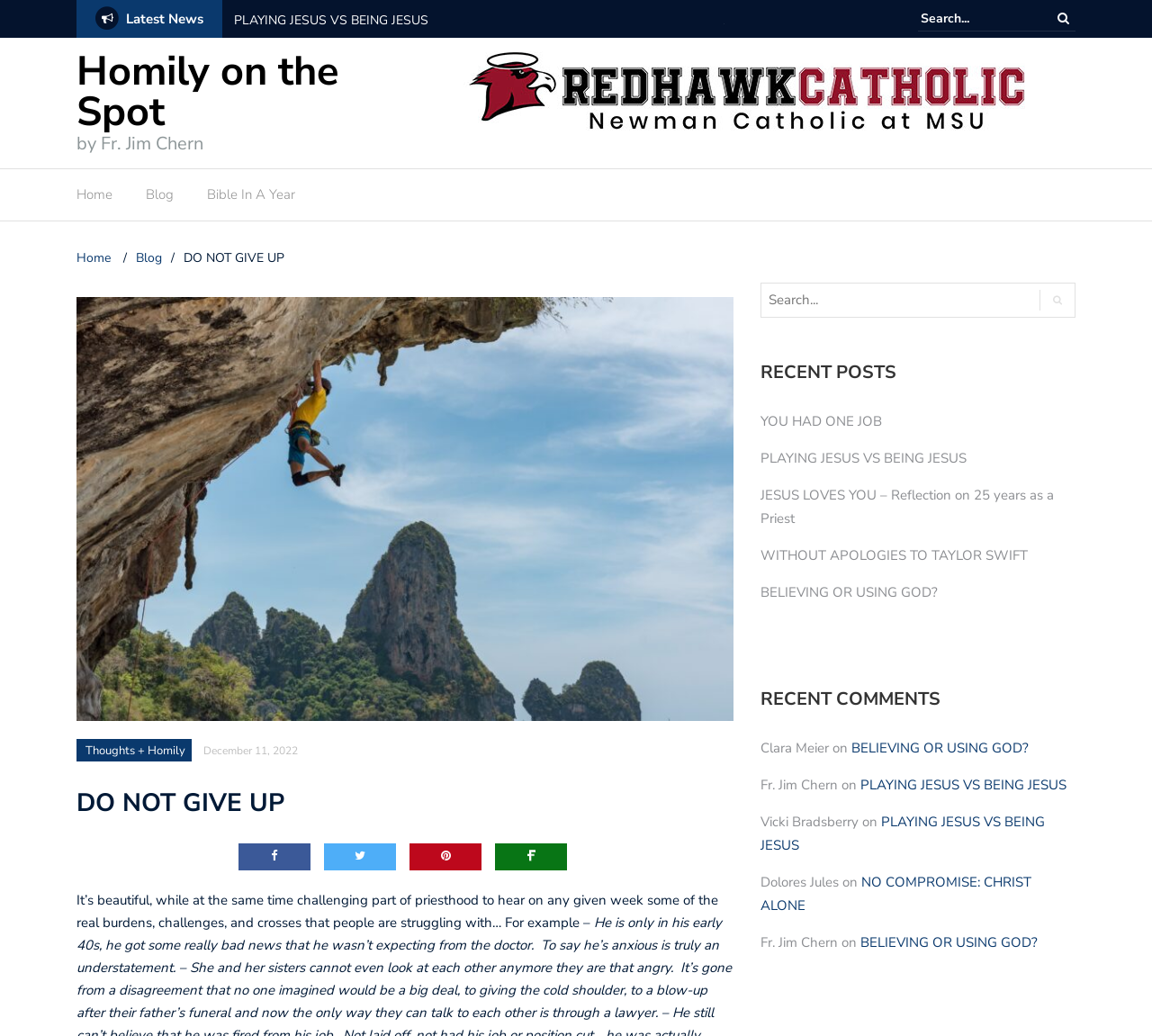Pinpoint the bounding box coordinates of the area that must be clicked to complete this instruction: "Visit the Big Round Records Facebook page".

None